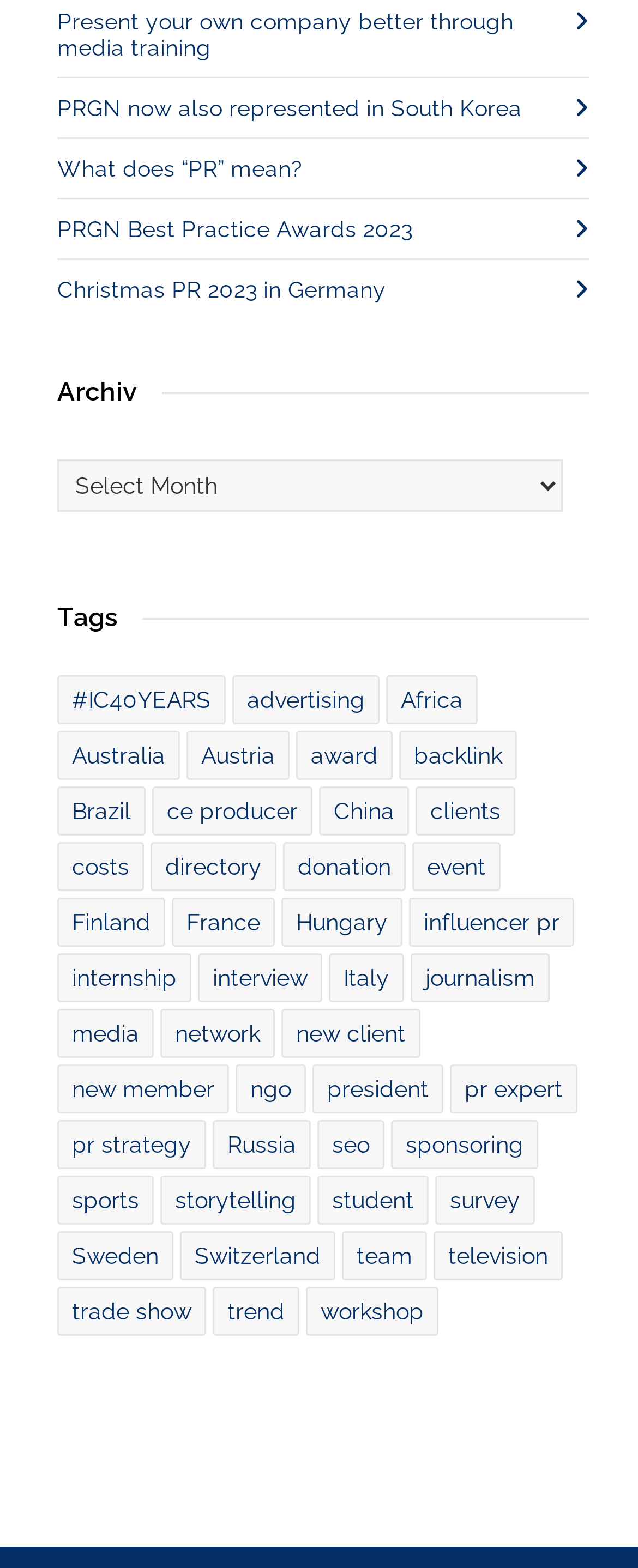What is the last link on the webpage?
Give a one-word or short-phrase answer derived from the screenshot.

workshop